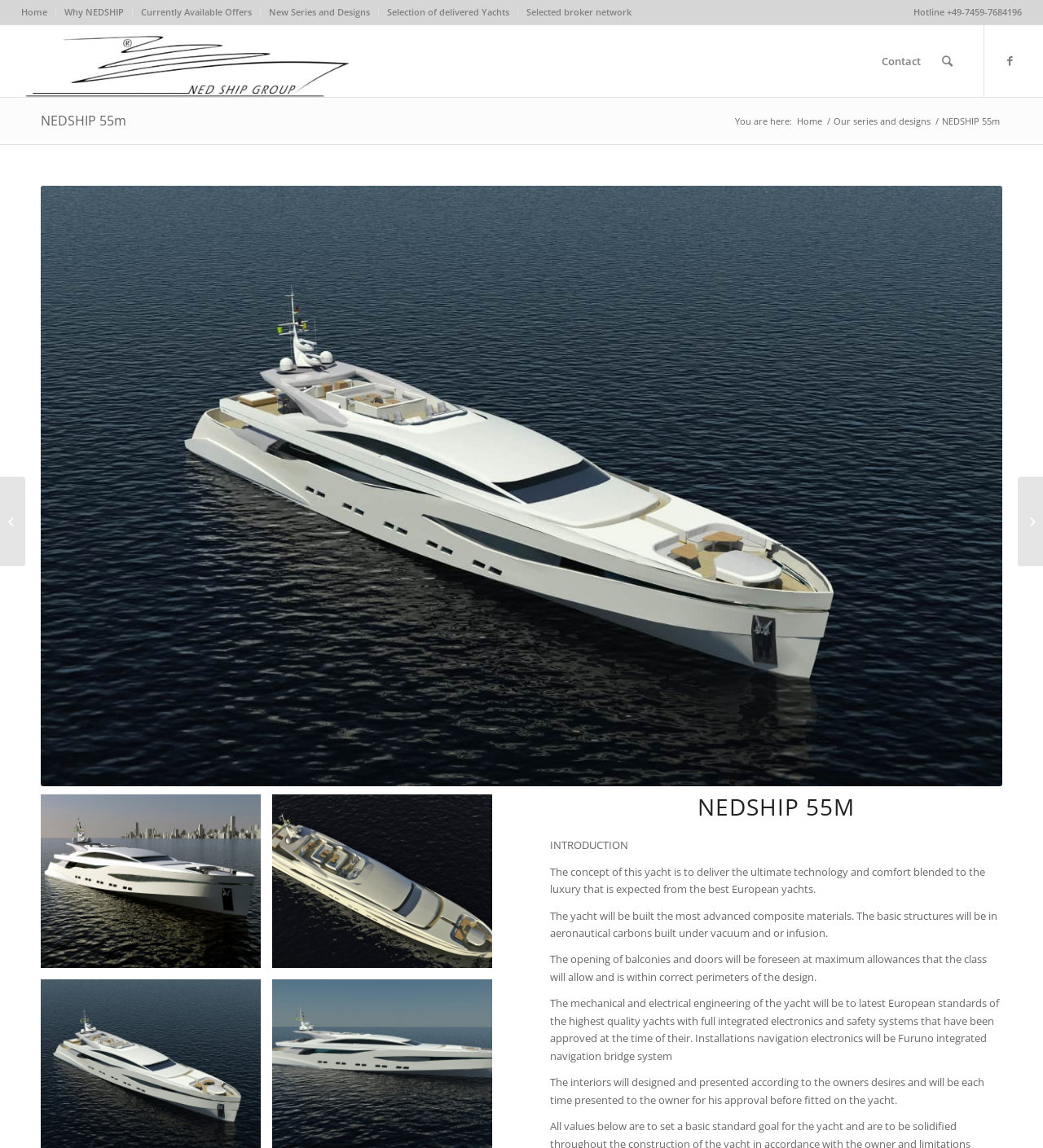Please identify the bounding box coordinates of the clickable element to fulfill the following instruction: "Explore 47 m Displacement Design". The coordinates should be four float numbers between 0 and 1, i.e., [left, top, right, bottom].

[0.0, 0.415, 0.024, 0.493]